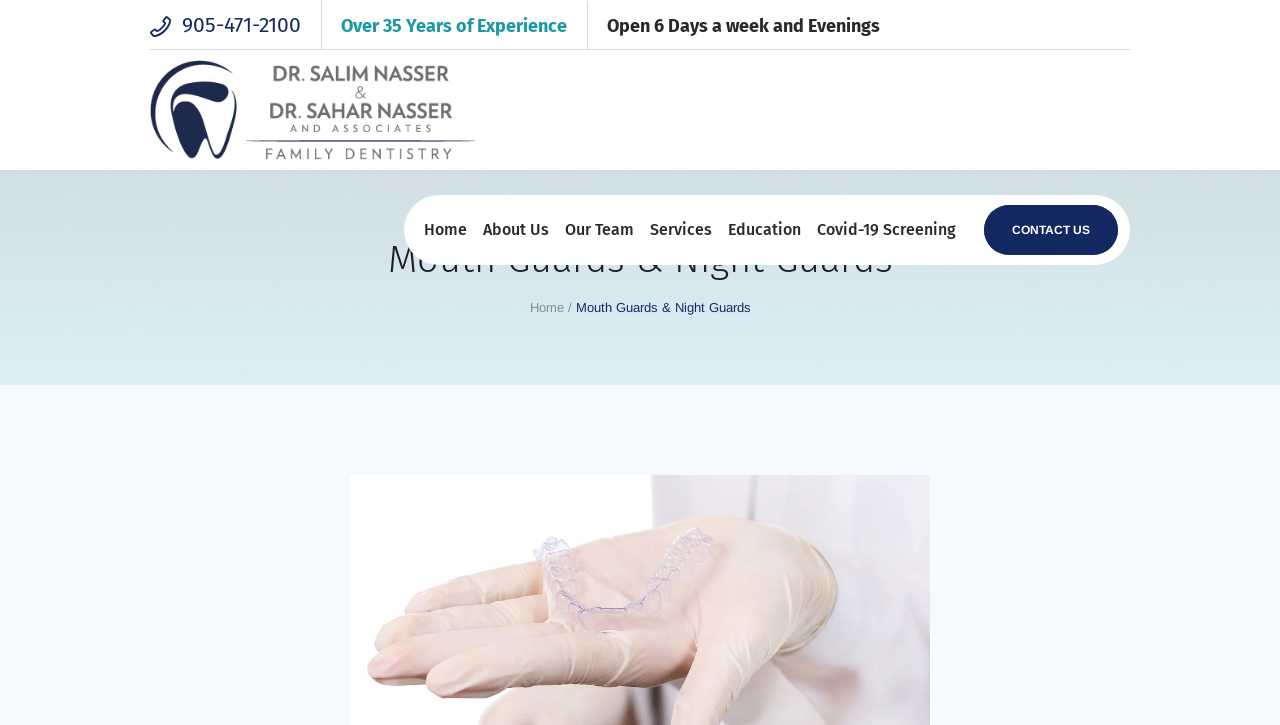Please determine the heading text of this webpage.

Mouth Guards & Night Guards